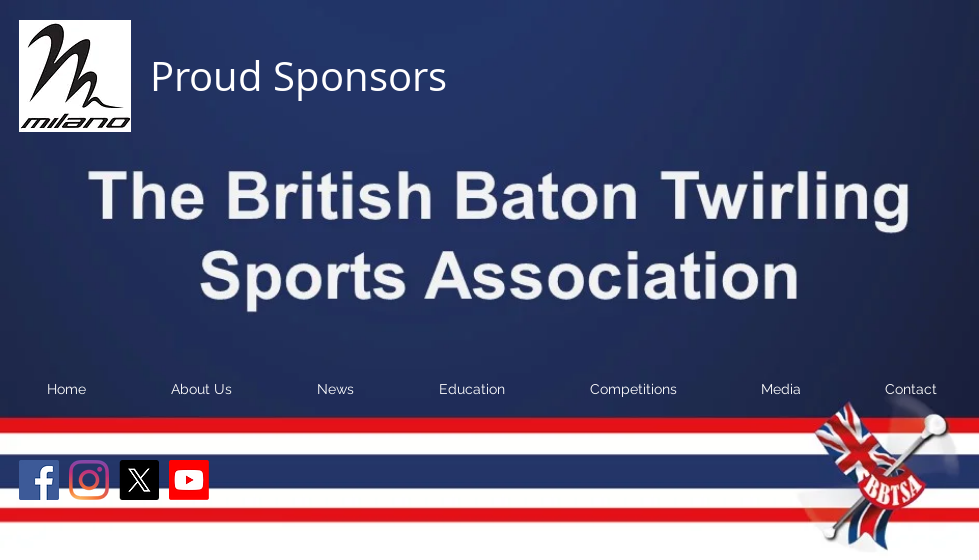Please answer the following query using a single word or phrase: 
What is the organization's commitment to?

The sport